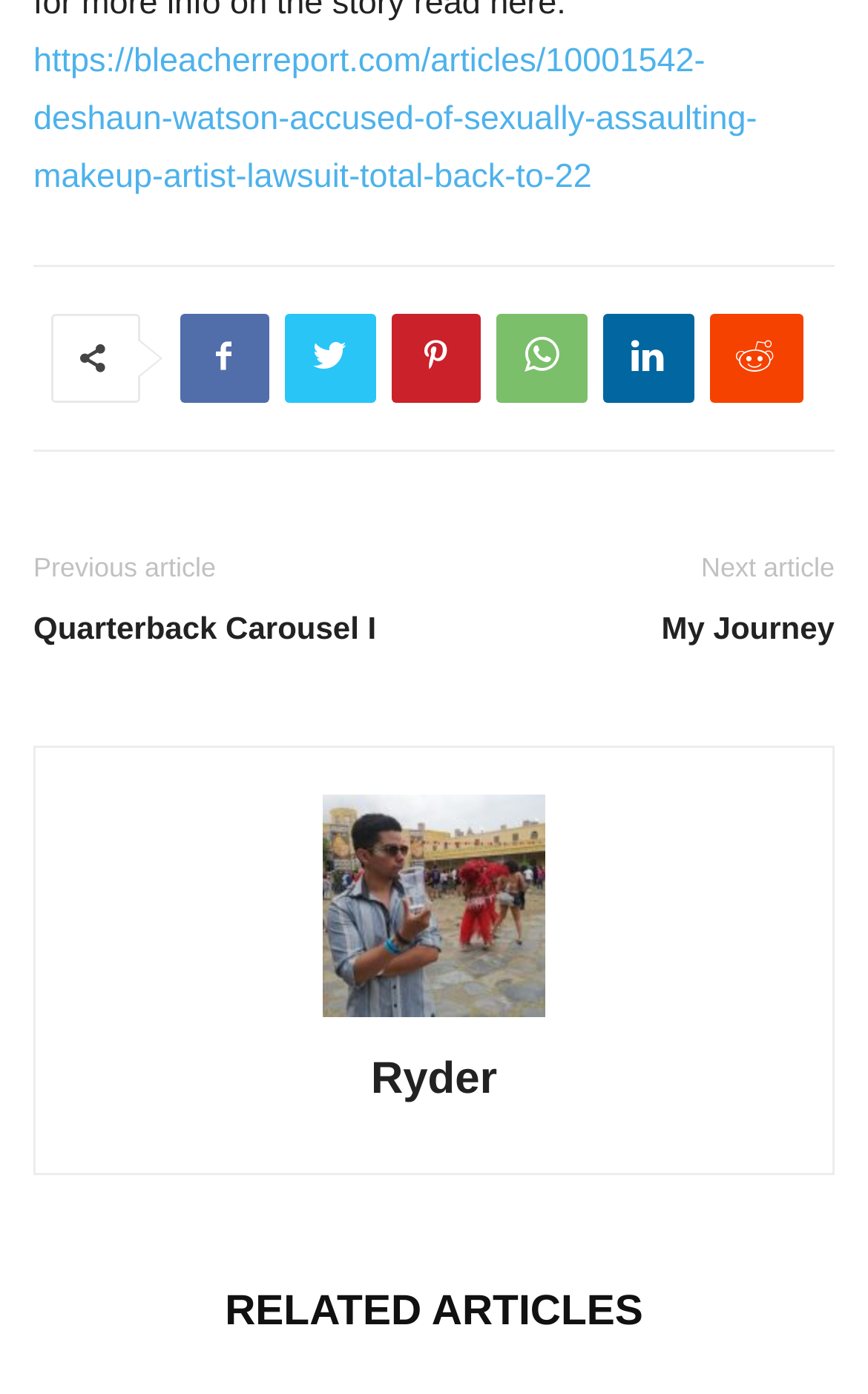What is the title of the previous article?
Answer the question with a detailed explanation, including all necessary information.

The link 'Quarterback Carousel I' is located in the footer section, which suggests that it is the title of the previous article.